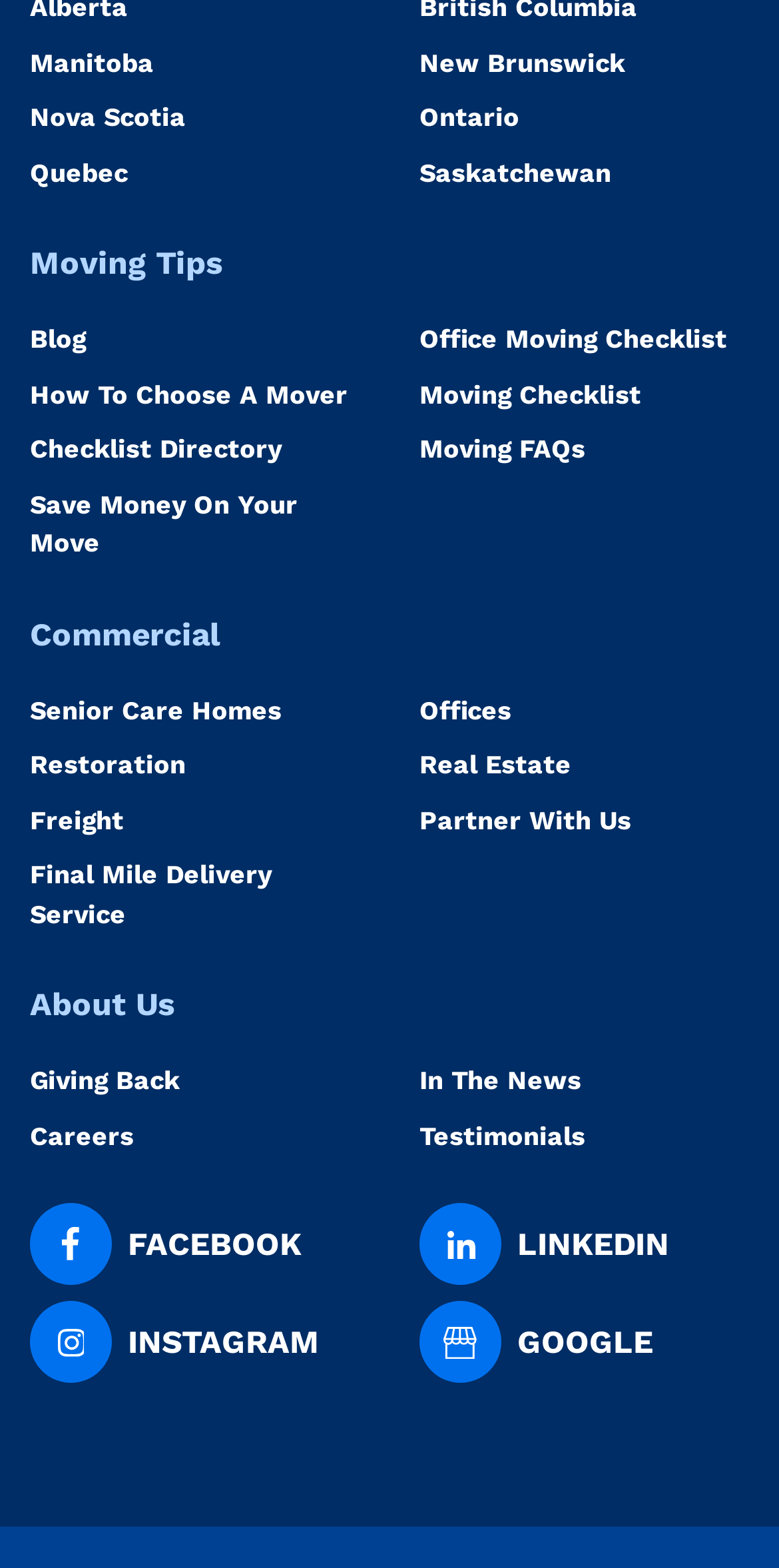Locate the bounding box coordinates of the element to click to perform the following action: 'Go to the Blog page'. The coordinates should be given as four float values between 0 and 1, in the form of [left, top, right, bottom].

[0.013, 0.204, 0.136, 0.229]